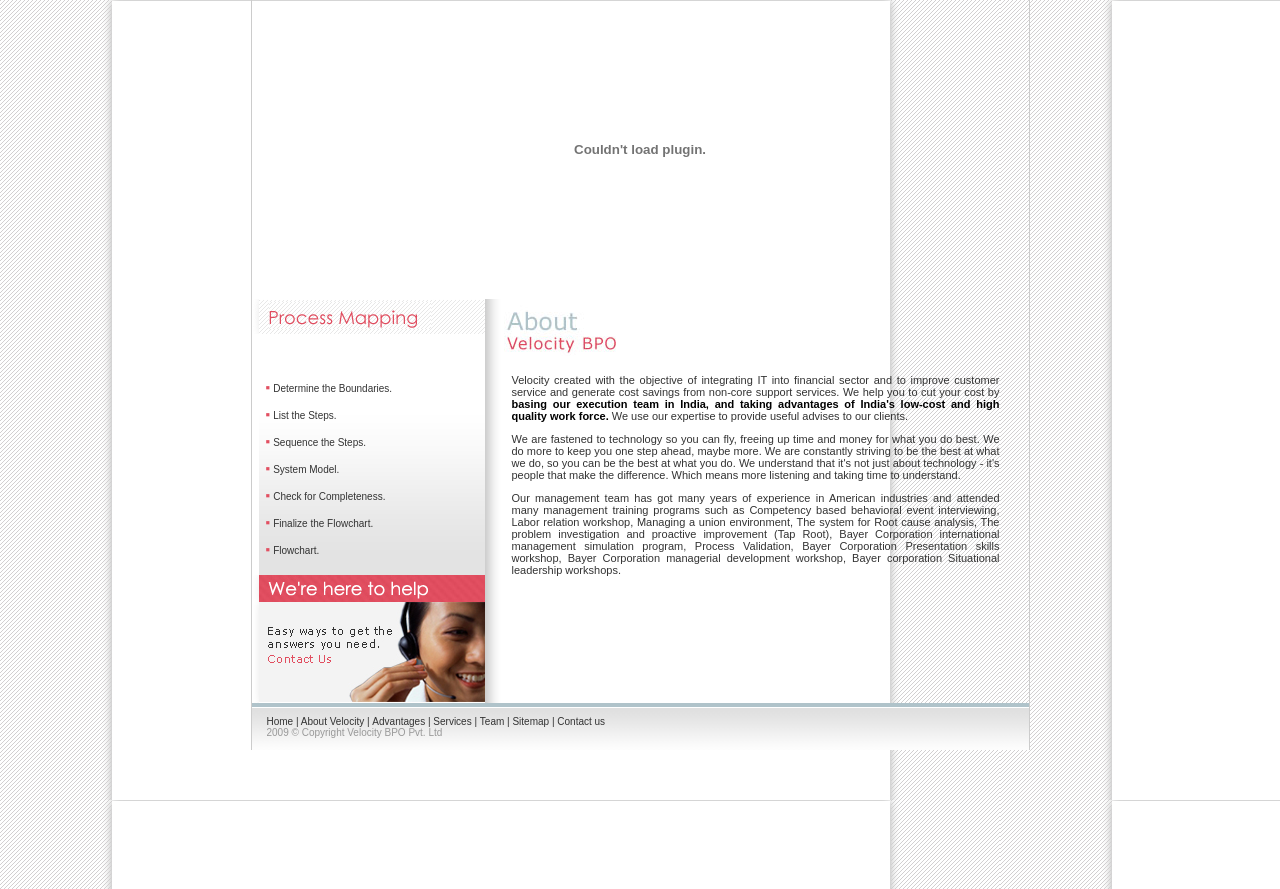Answer briefly with one word or phrase:
What is the benefit of Velocity's technology?

Freeing up time and money